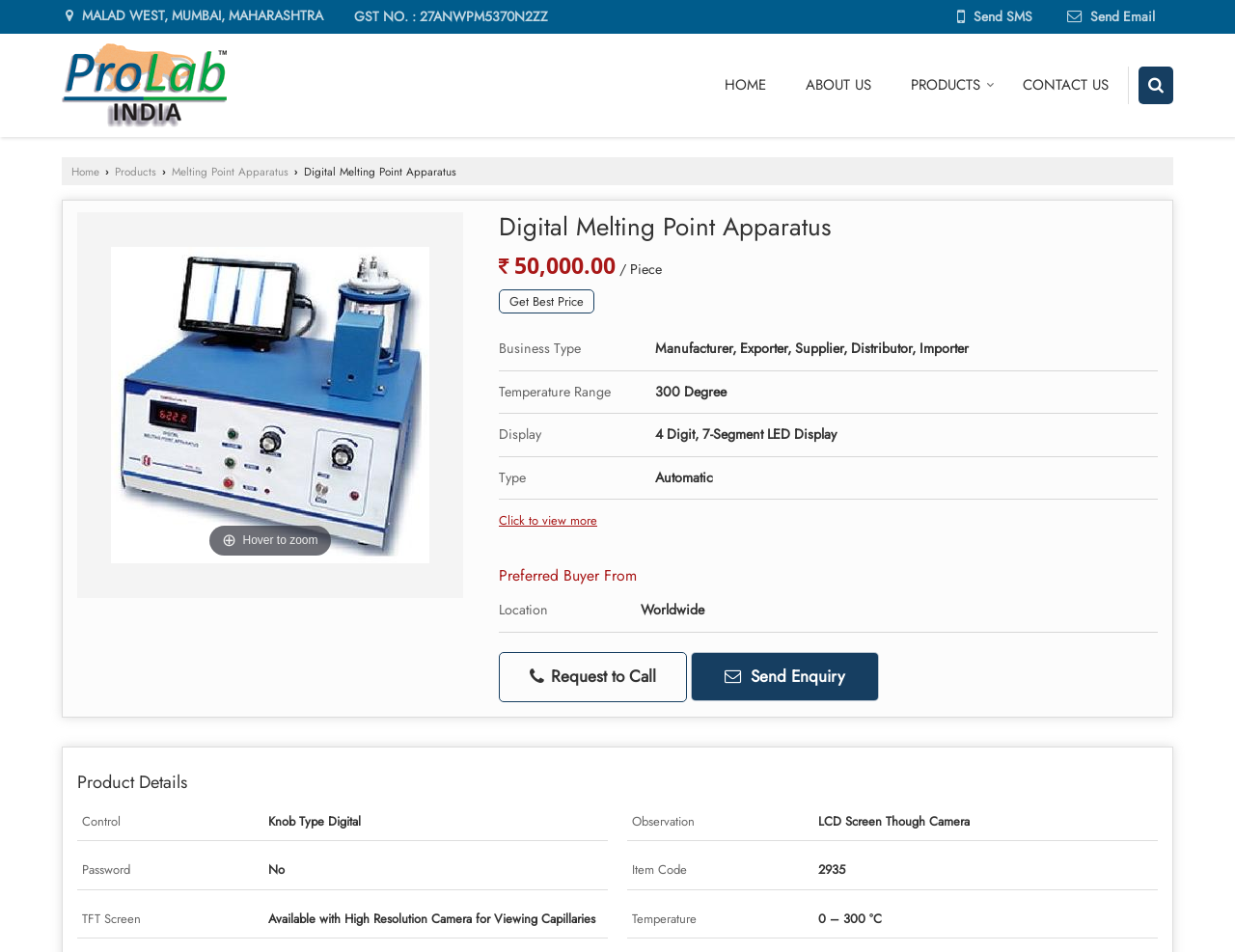Please reply to the following question using a single word or phrase: 
What is the GST number of Prolab India?

27ANWPM5370N2ZZ